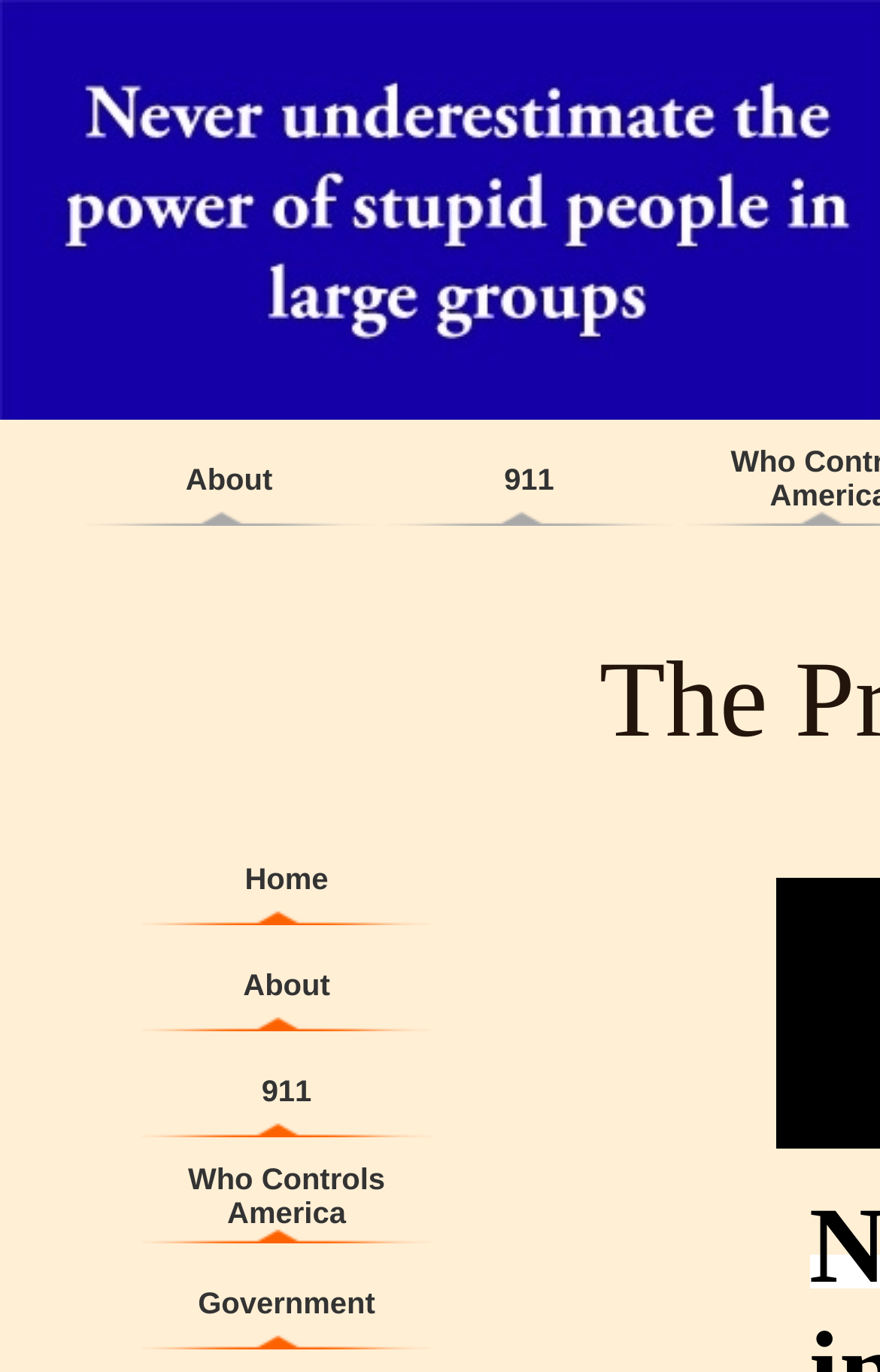Determine the bounding box coordinates for the UI element matching this description: "Who Controls America".

[0.162, 0.847, 0.49, 0.896]